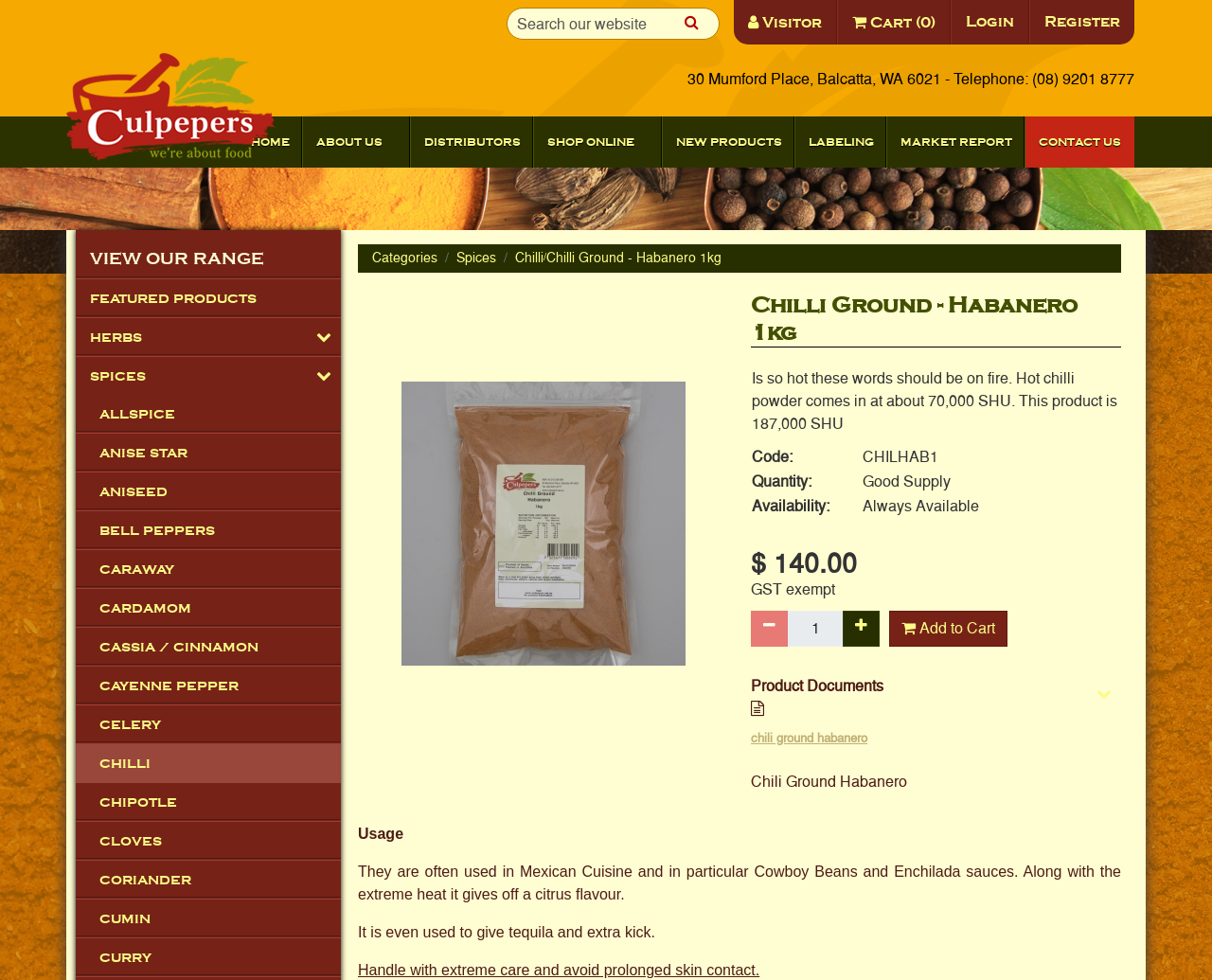Please specify the bounding box coordinates of the region to click in order to perform the following instruction: "Search our website".

[0.424, 0.011, 0.557, 0.04]